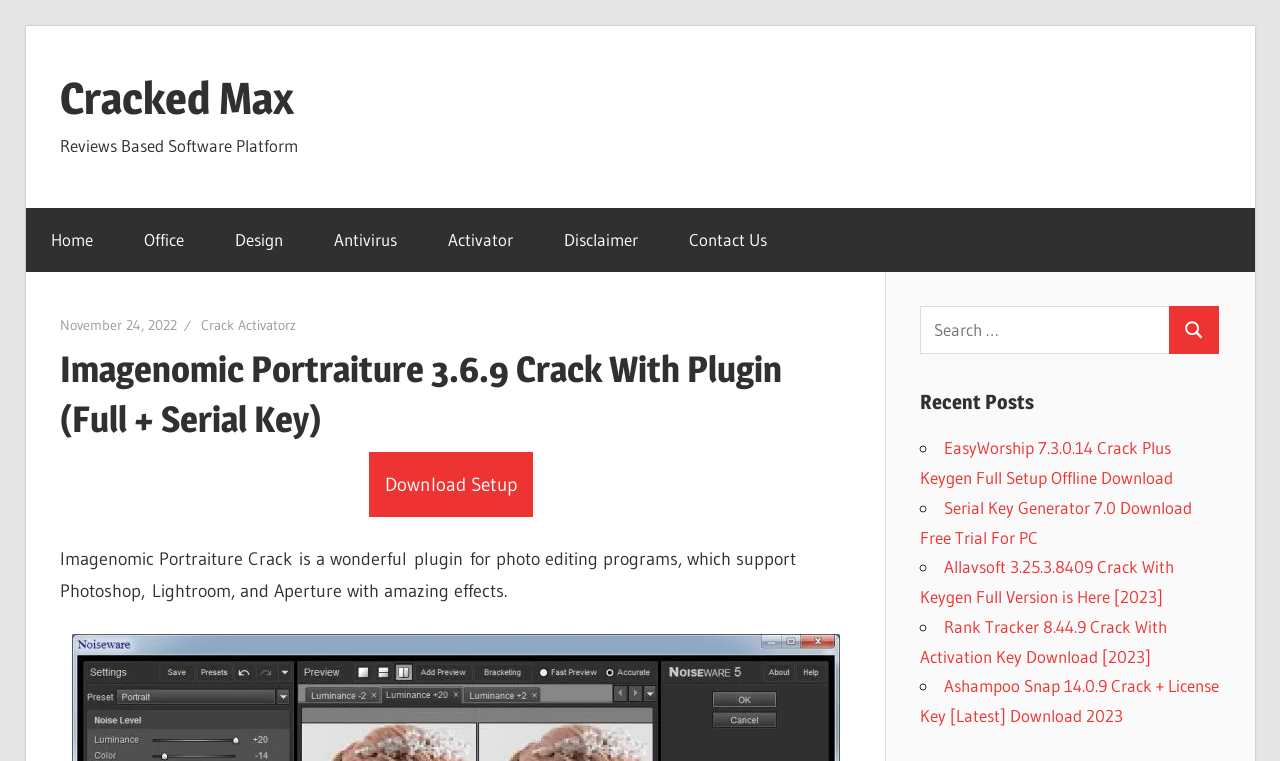Find the bounding box coordinates for the area you need to click to carry out the instruction: "Search for something". The coordinates should be four float numbers between 0 and 1, indicated as [left, top, right, bottom].

[0.719, 0.402, 0.953, 0.466]